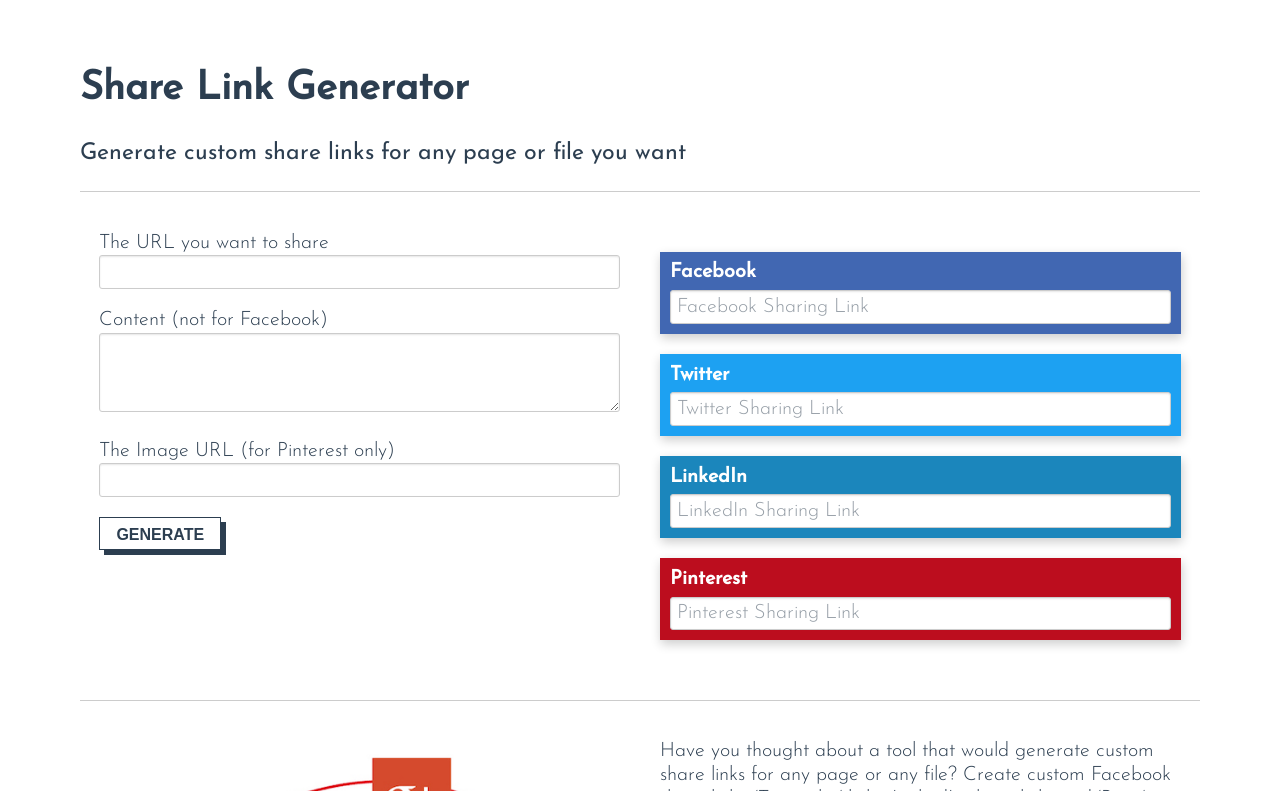Write a detailed summary of the webpage, including text, images, and layout.

This webpage is a share link generator tool provided by SEO Century. At the top, there is a heading that reads "Share Link Generator" followed by a subheading that explains the tool's purpose: "Generate custom share links for any page or file you want". 

Below the headings, there are three input fields with corresponding labels: "The URL you want to share", "Content (not for Facebook)", and "The Image URL (for Pinterest only)". These input fields are positioned side by side, with the labels on the left and the text boxes on the right. 

To the right of these input fields, there are four social media platform options: Facebook, Twitter, LinkedIn, and Pinterest. Each option has a label and a corresponding text box. These social media options are stacked vertically, with Facebook at the top and Pinterest at the bottom.

At the bottom left of the input fields, there is a "Generate" button with the text "GENERATE" inside. The button is currently disabled.